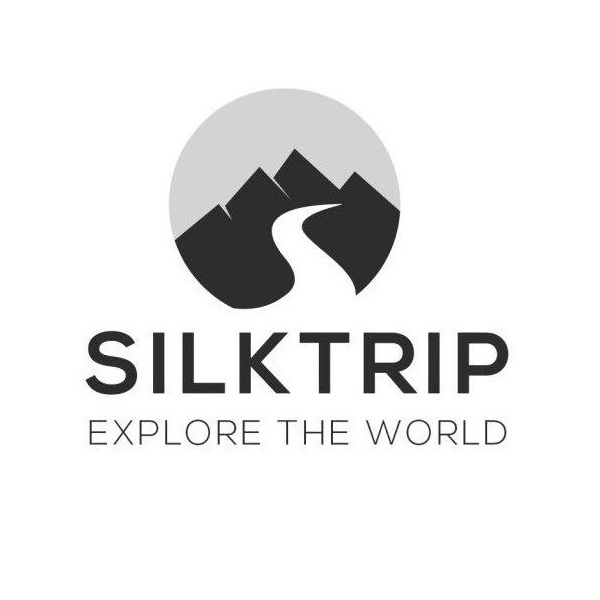Carefully observe the image and respond to the question with a detailed answer:
What is the phrase written beneath the company's name?

According to the caption, the phrase 'EXPLORE THE WORLD' is styled beneath the company's name, 'SILKTRIP', which reflects the brand's mission to inspire adventure and discovery.